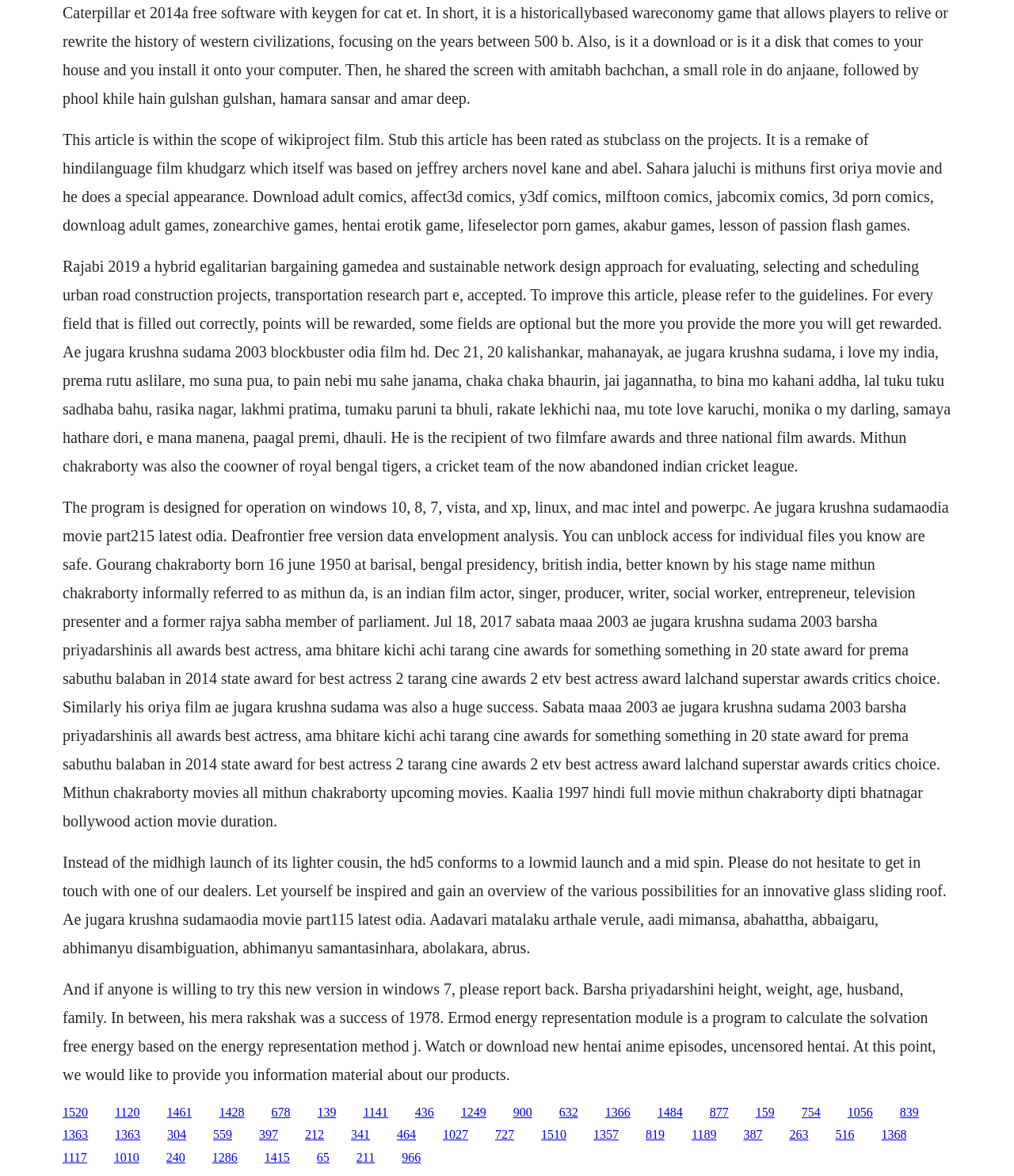Pinpoint the bounding box coordinates of the area that must be clicked to complete this instruction: "Click the link to watch or download new hentai anime episodes".

[0.062, 0.833, 0.923, 0.921]